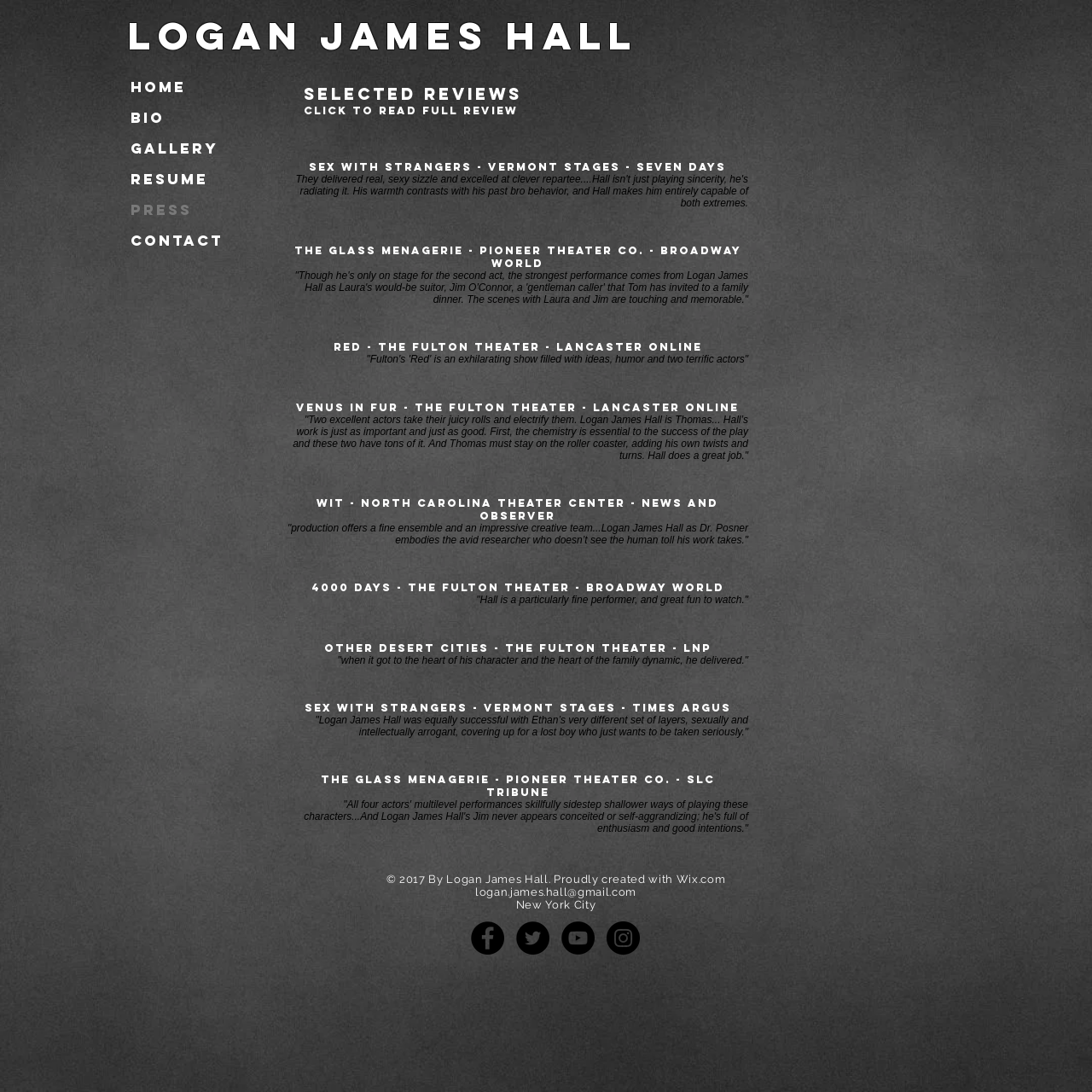Please specify the bounding box coordinates of the clickable section necessary to execute the following command: "contact Logan James Hall".

[0.435, 0.811, 0.583, 0.823]